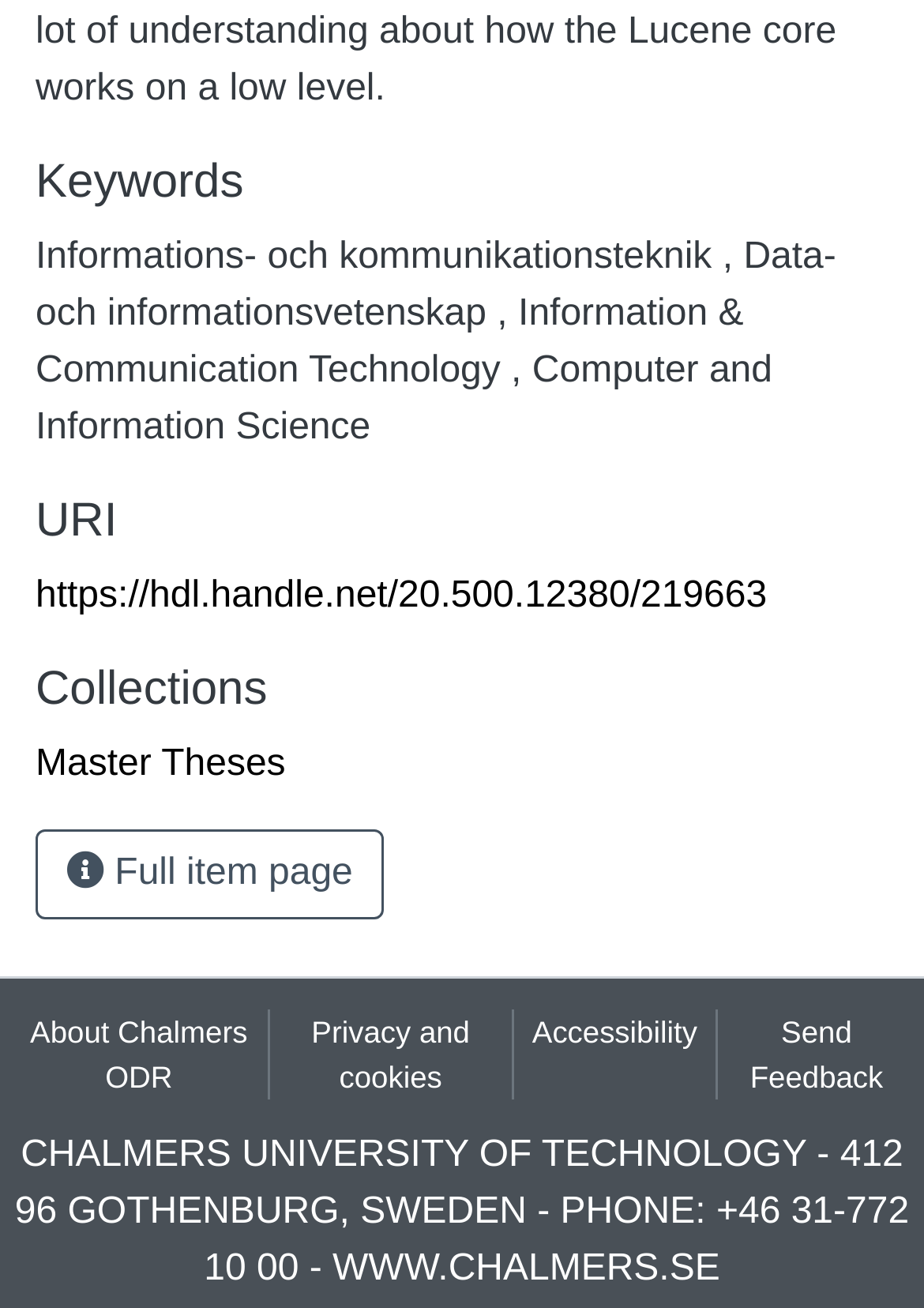Please determine the bounding box of the UI element that matches this description: Privacy and cookies. The coordinates should be given as (top-left x, top-left y, bottom-right x, bottom-right y), with all values between 0 and 1.

[0.293, 0.772, 0.553, 0.841]